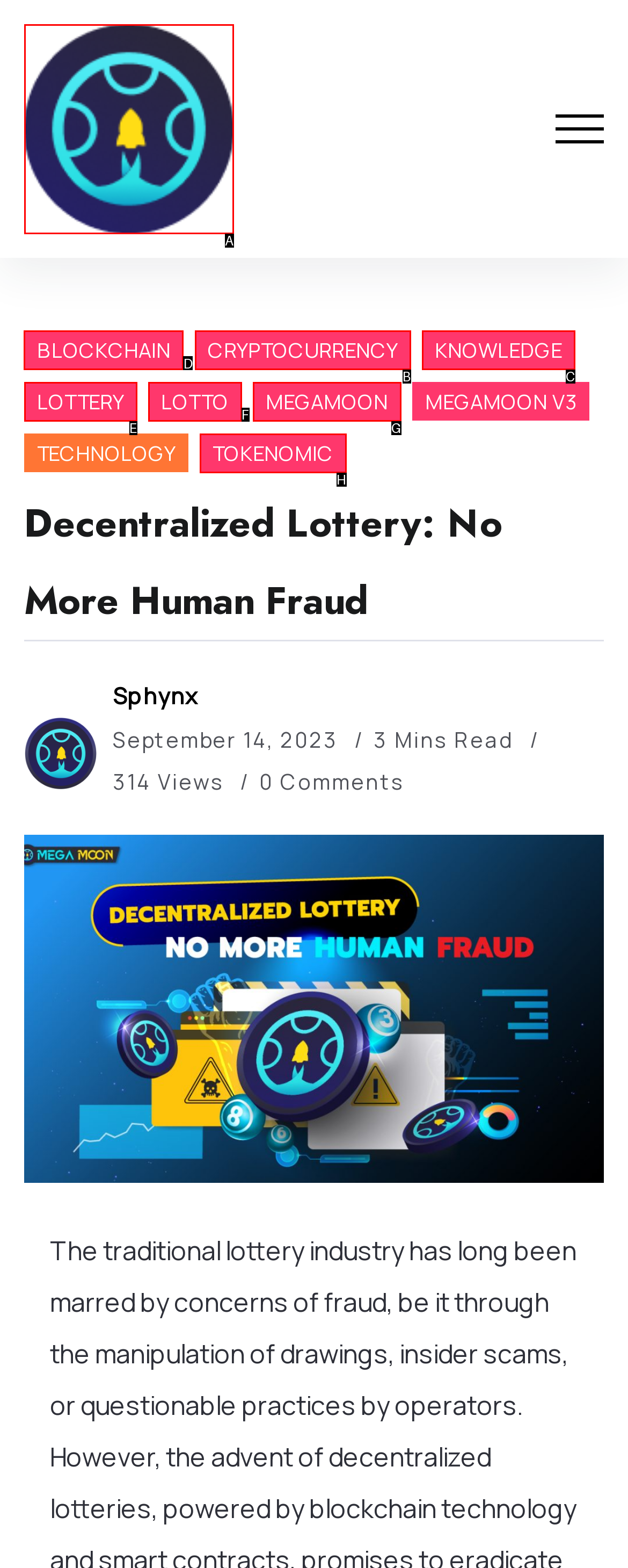Tell me which one HTML element you should click to complete the following task: Click the BLOCKCHAIN link
Answer with the option's letter from the given choices directly.

D